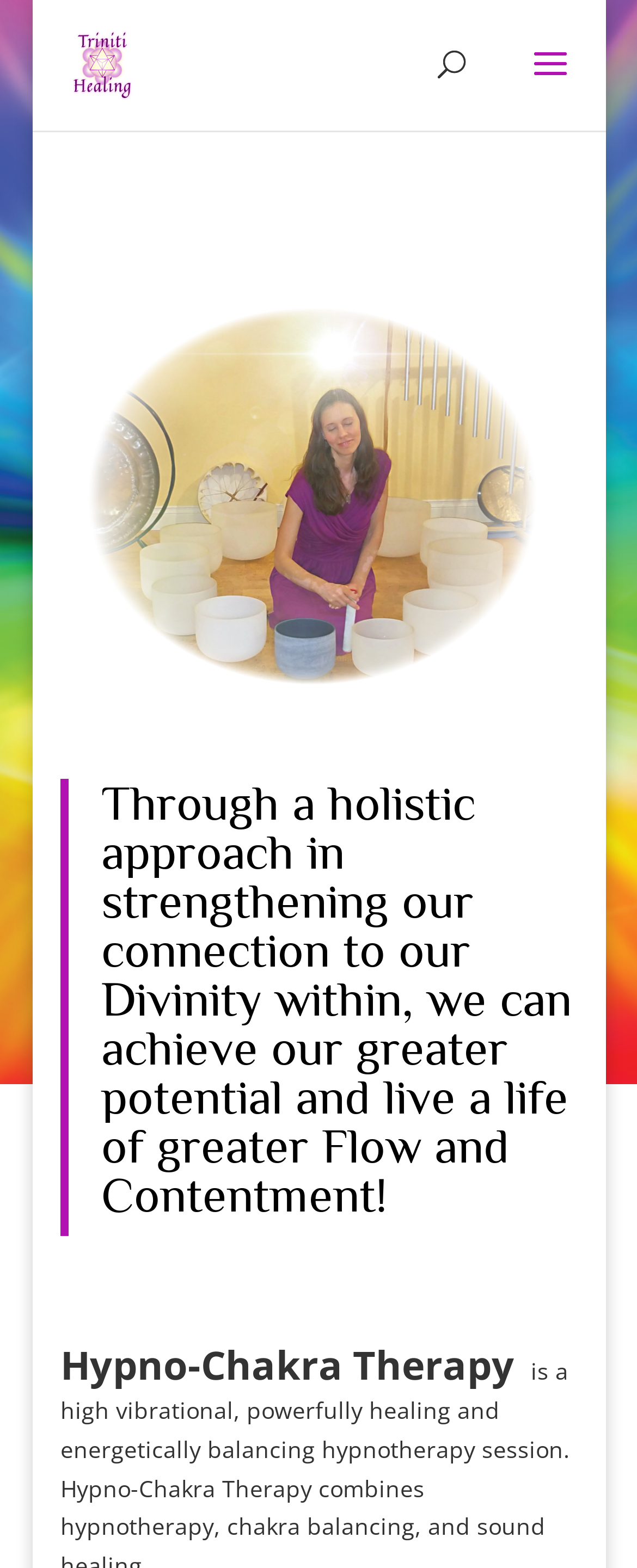Based on what you see in the screenshot, provide a thorough answer to this question: What is the tone of the website?

The language used in the blockquote element, such as 'Divinity within' and 'greater Flow and Contentment', suggests a spiritual and uplifting tone, which is consistent with the theme of holistic healing and personal growth.